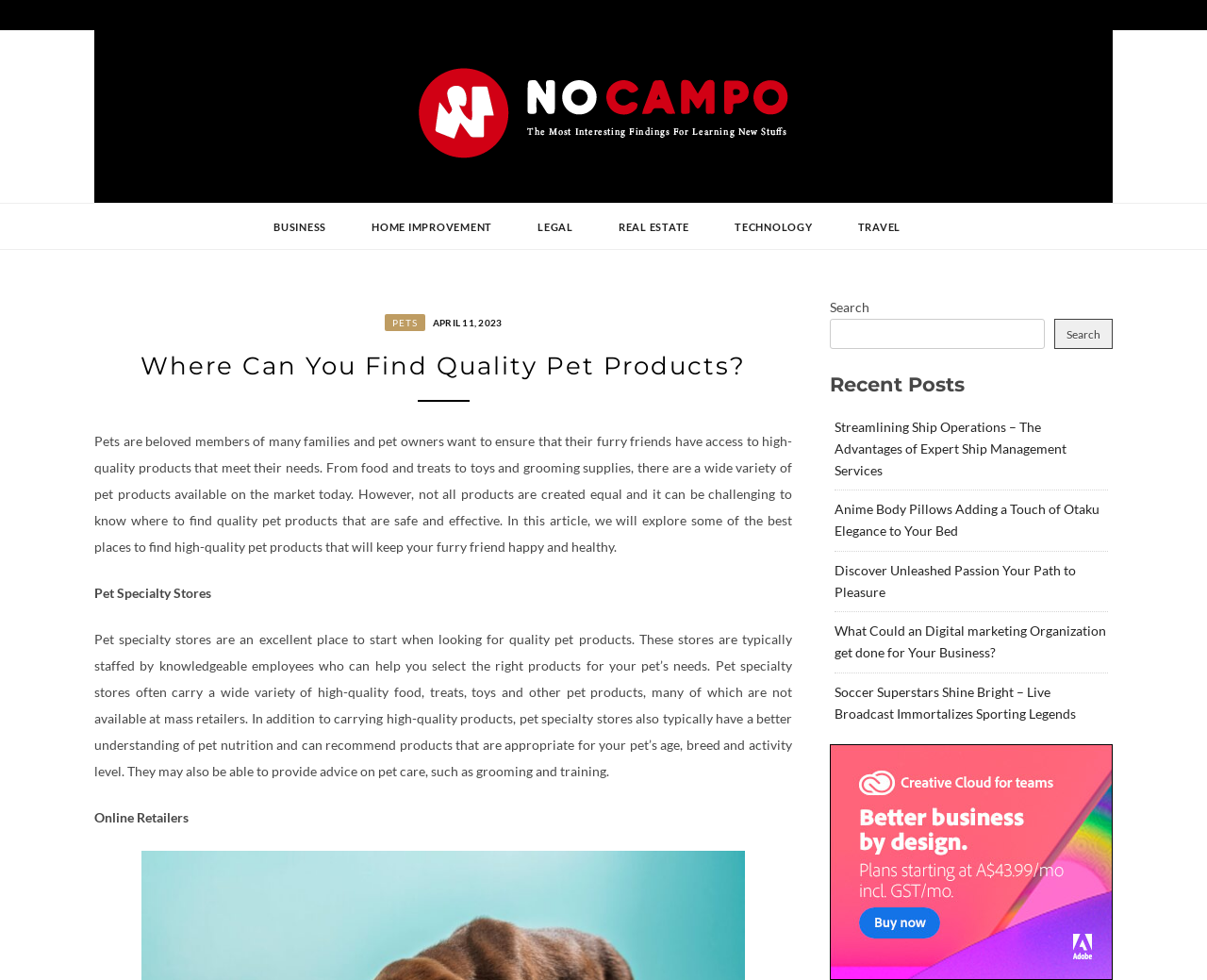Please indicate the bounding box coordinates for the clickable area to complete the following task: "Check the 'Recent Posts'". The coordinates should be specified as four float numbers between 0 and 1, i.e., [left, top, right, bottom].

[0.688, 0.376, 0.922, 0.409]